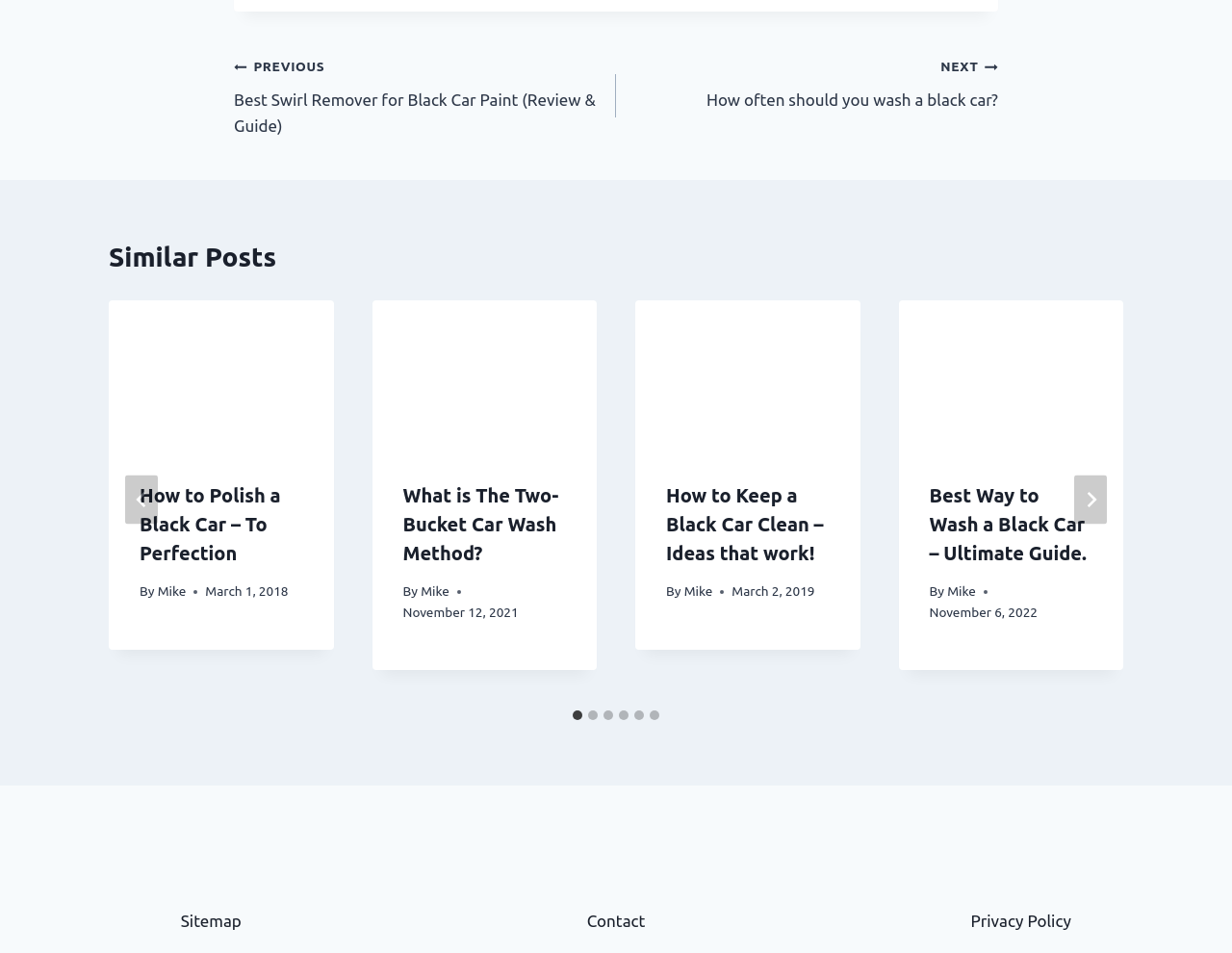Find the bounding box coordinates of the element to click in order to complete the given instruction: "Read the article 'How to Polish a Black Car – To Perfection'."

[0.088, 0.316, 0.271, 0.473]